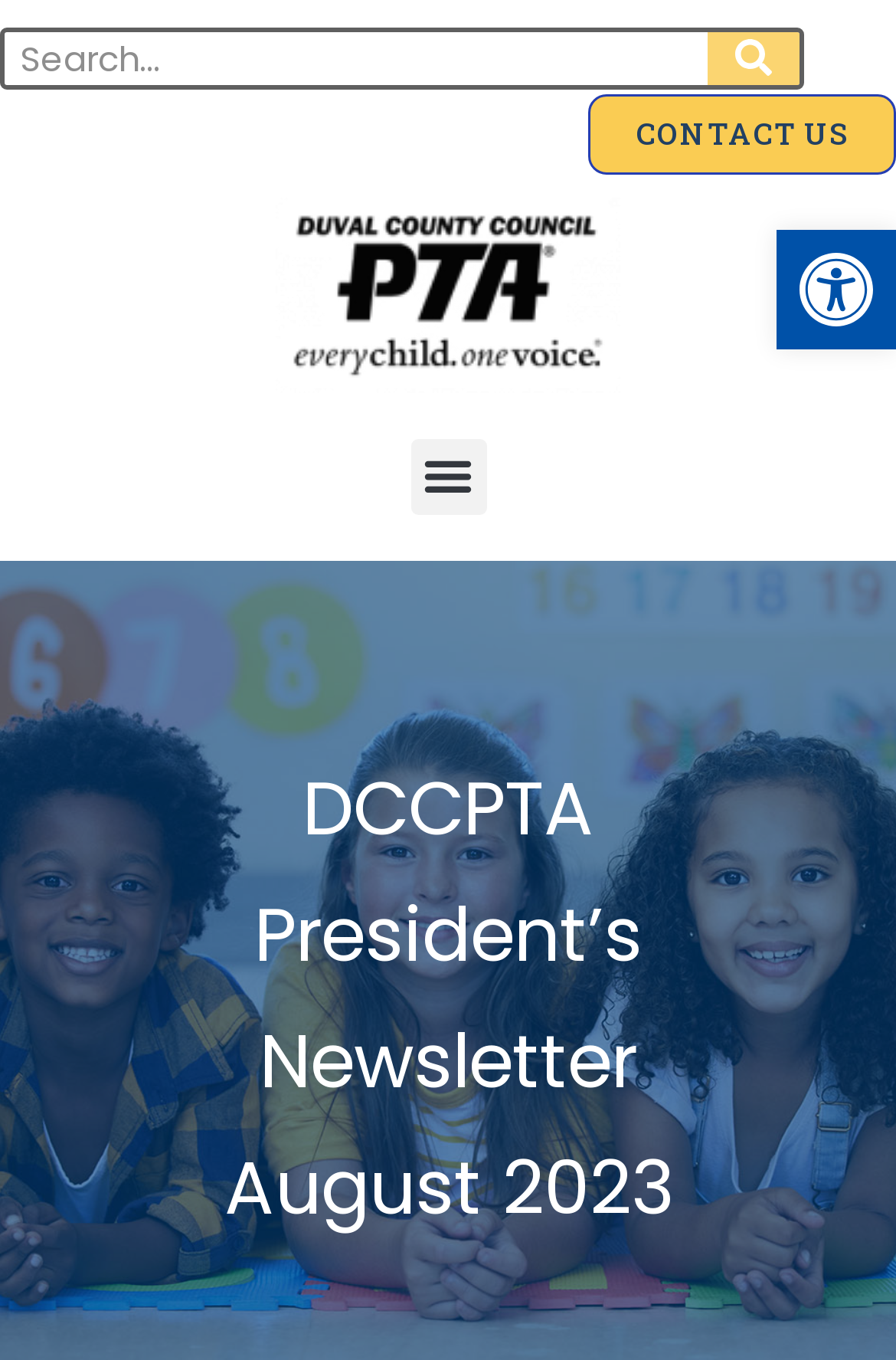By analyzing the image, answer the following question with a detailed response: How many links are there in the top section?

There are two links in the top section, one is 'CONTACT US' and the other is an image link with the text 'dcclogo_tagsm1.png'.